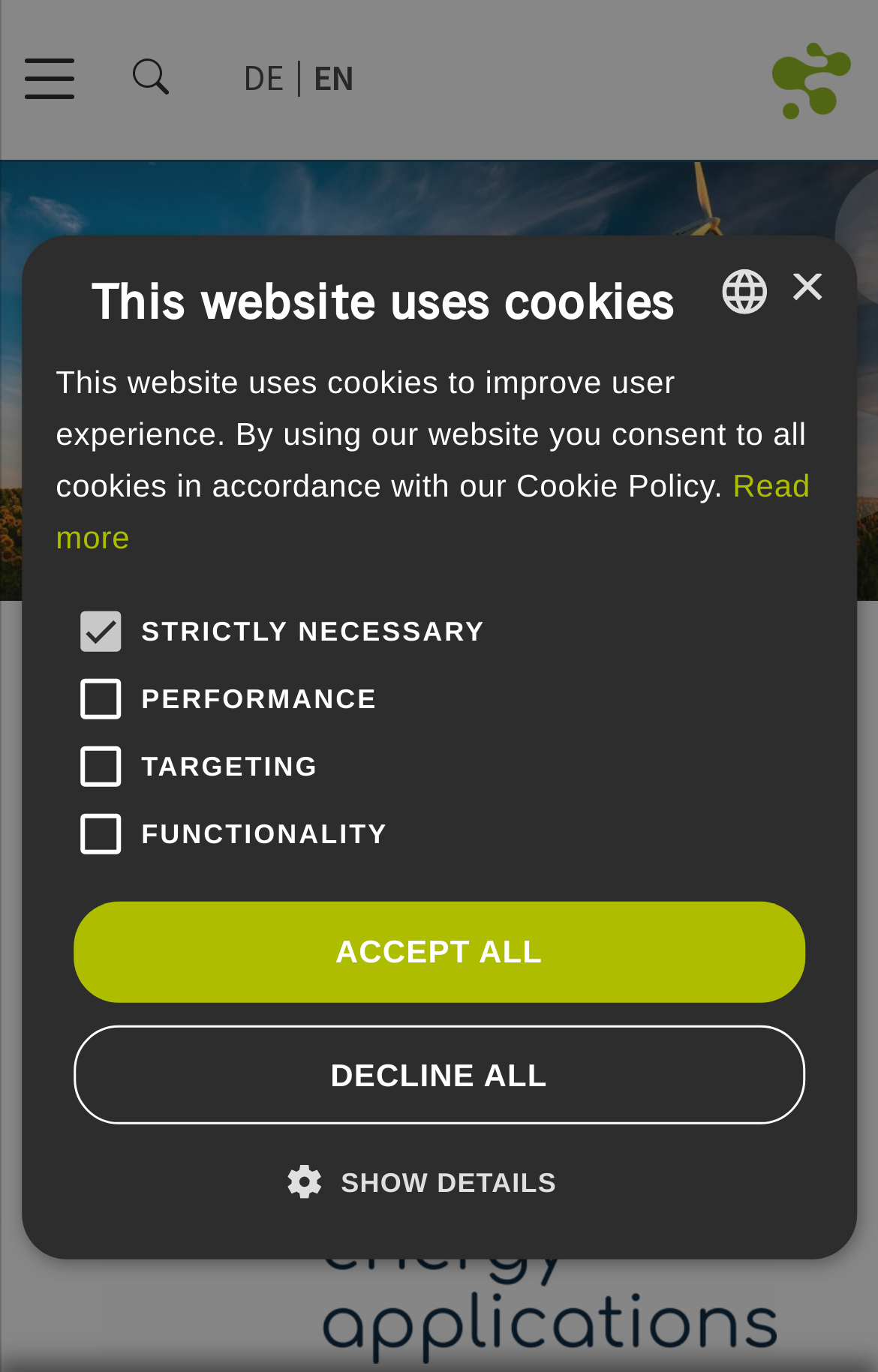Highlight the bounding box of the UI element that corresponds to this description: "Decline all".

[0.084, 0.747, 0.916, 0.819]